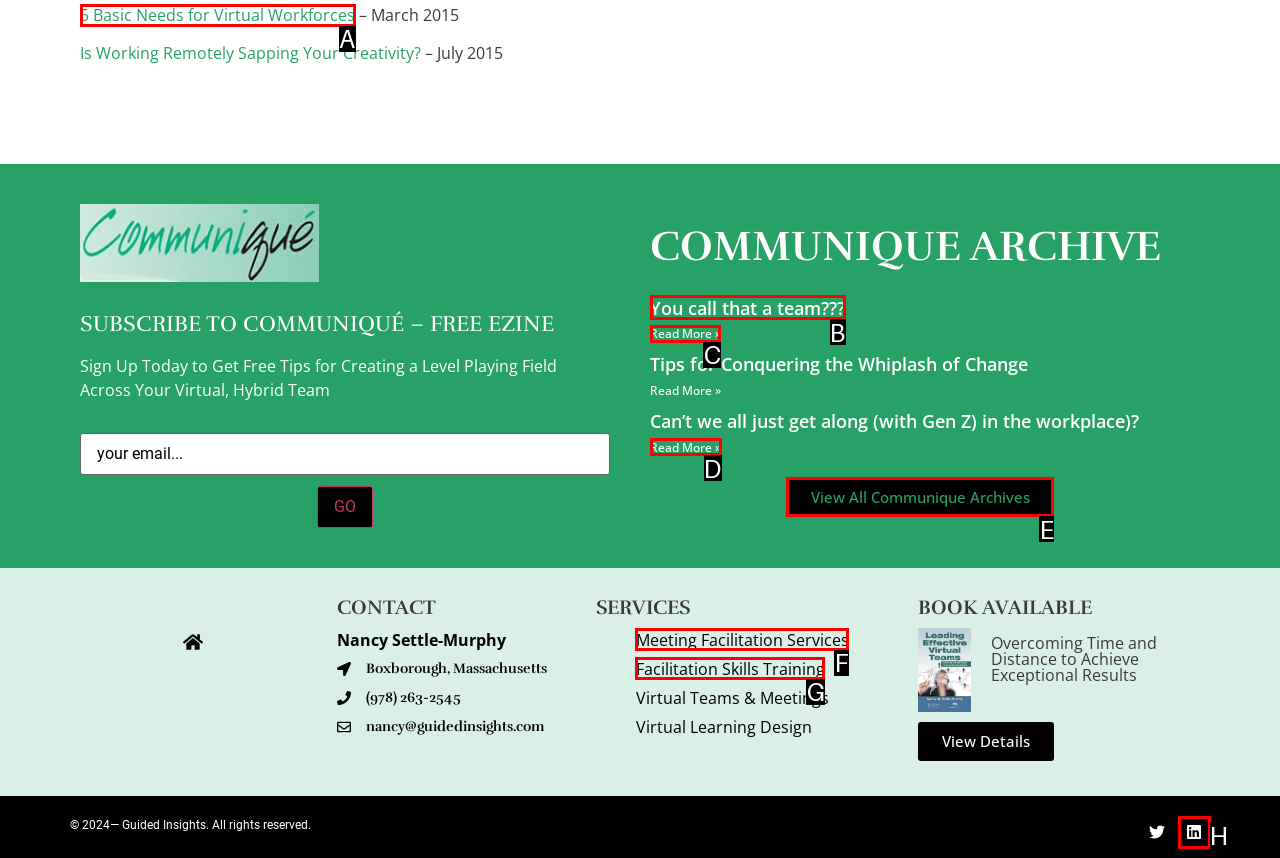Pick the option that should be clicked to perform the following task: Read more about You call that a team???
Answer with the letter of the selected option from the available choices.

C